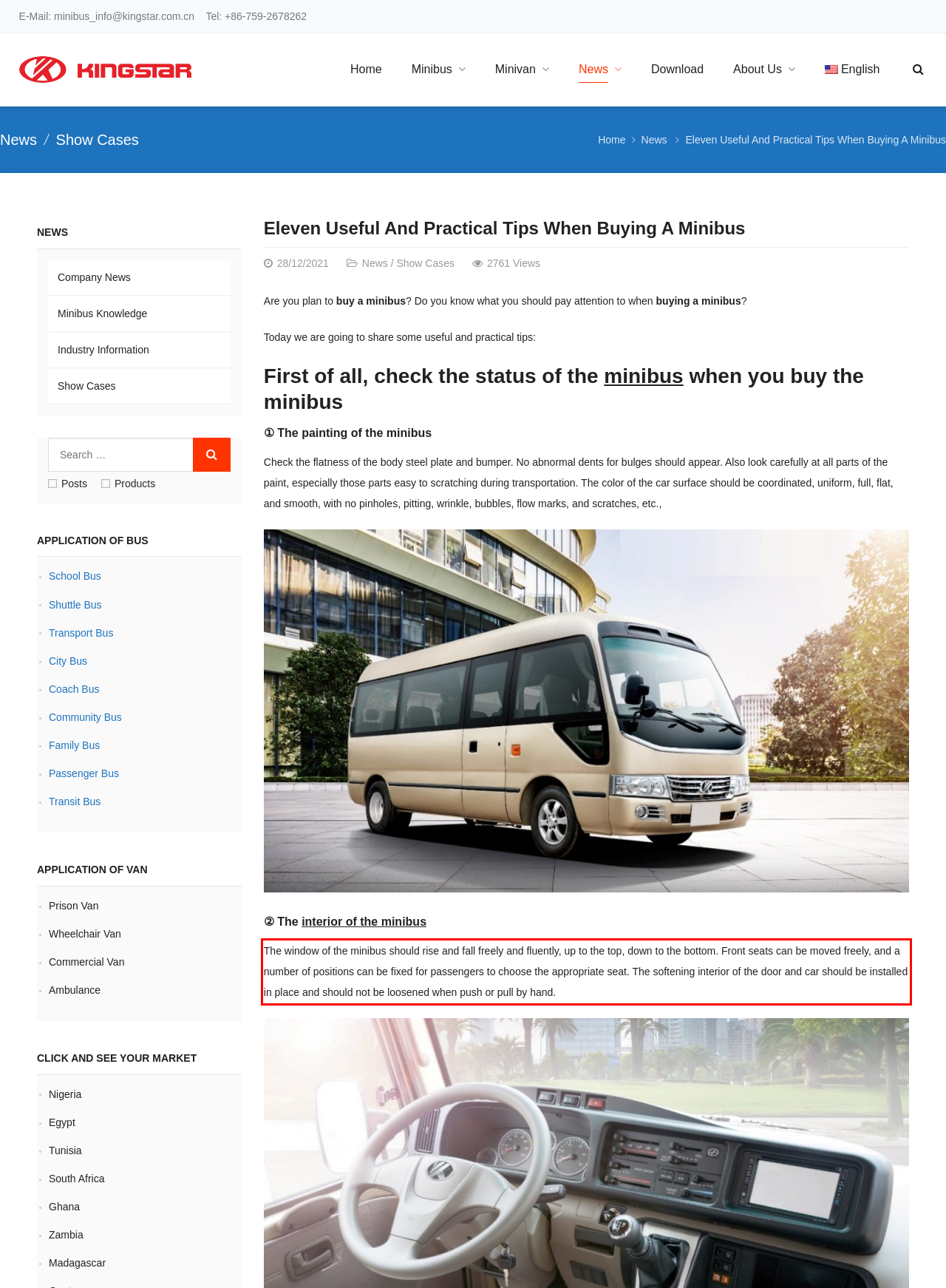You are provided with a screenshot of a webpage that includes a UI element enclosed in a red rectangle. Extract the text content inside this red rectangle.

The window of the minibus should rise and fall freely and fluently, up to the top, down to the bottom. Front seats can be moved freely, and a number of positions can be fixed for passengers to choose the appropriate seat. The softening interior of the door and car should be installed in place and should not be loosened when push or pull by hand.